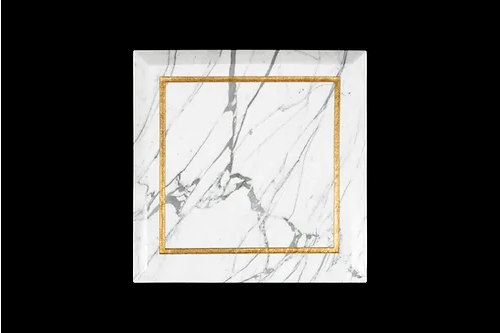What is the shape of the table's legs? From the image, respond with a single word or brief phrase.

Conical